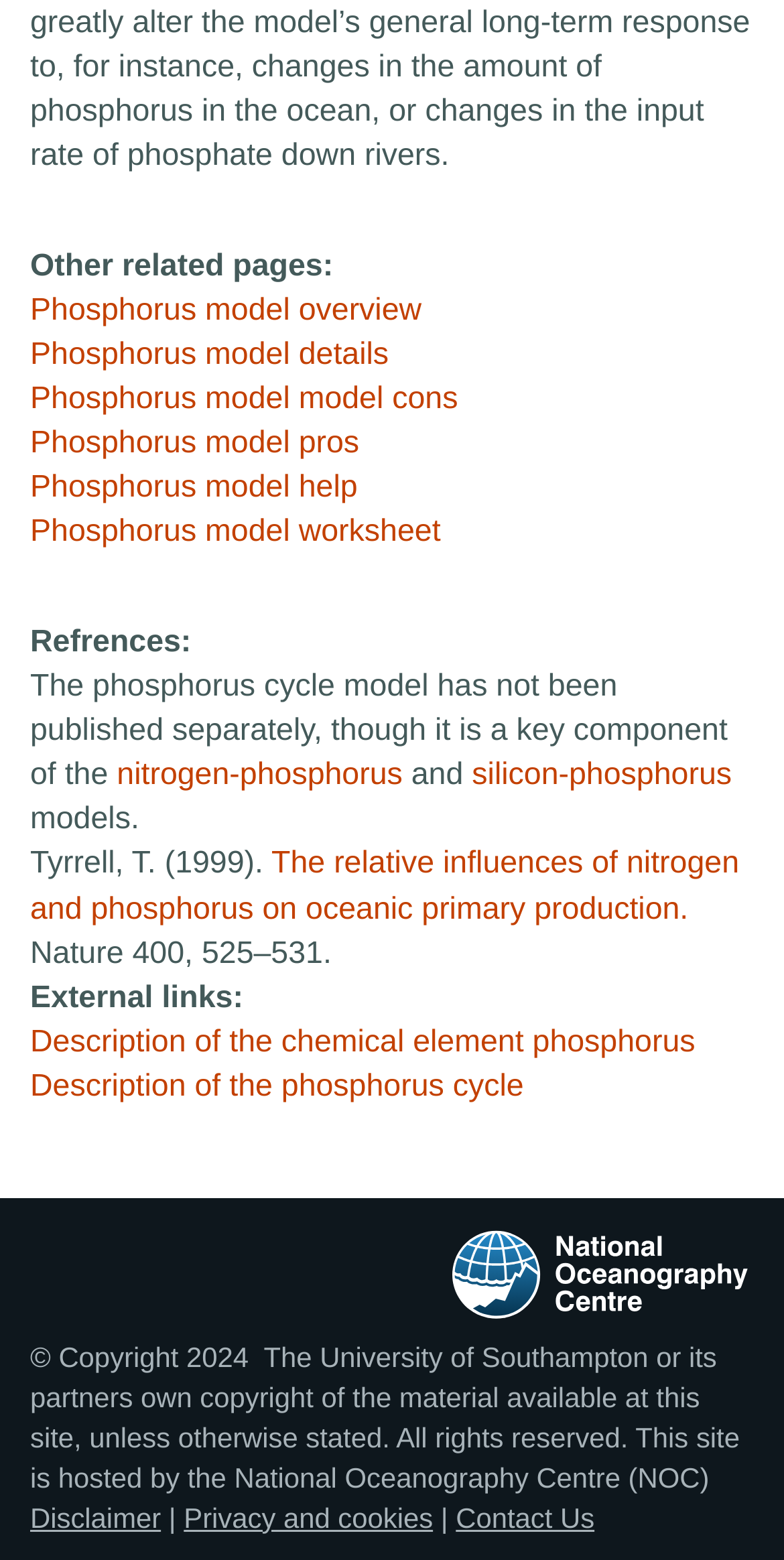Locate the bounding box coordinates of the element to click to perform the following action: 'View Phosphorus model overview'. The coordinates should be given as four float values between 0 and 1, in the form of [left, top, right, bottom].

[0.038, 0.188, 0.538, 0.21]